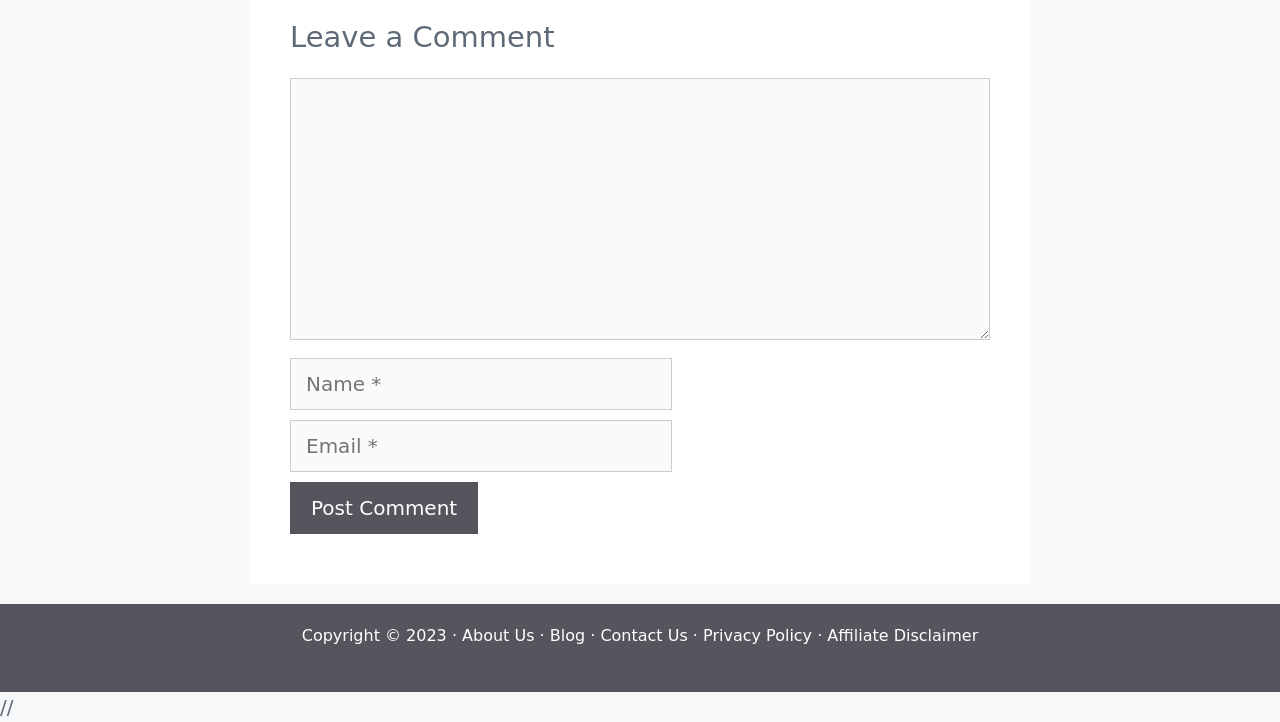Please locate the bounding box coordinates of the element that needs to be clicked to achieve the following instruction: "enter your email". The coordinates should be four float numbers between 0 and 1, i.e., [left, top, right, bottom].

[0.227, 0.582, 0.525, 0.654]